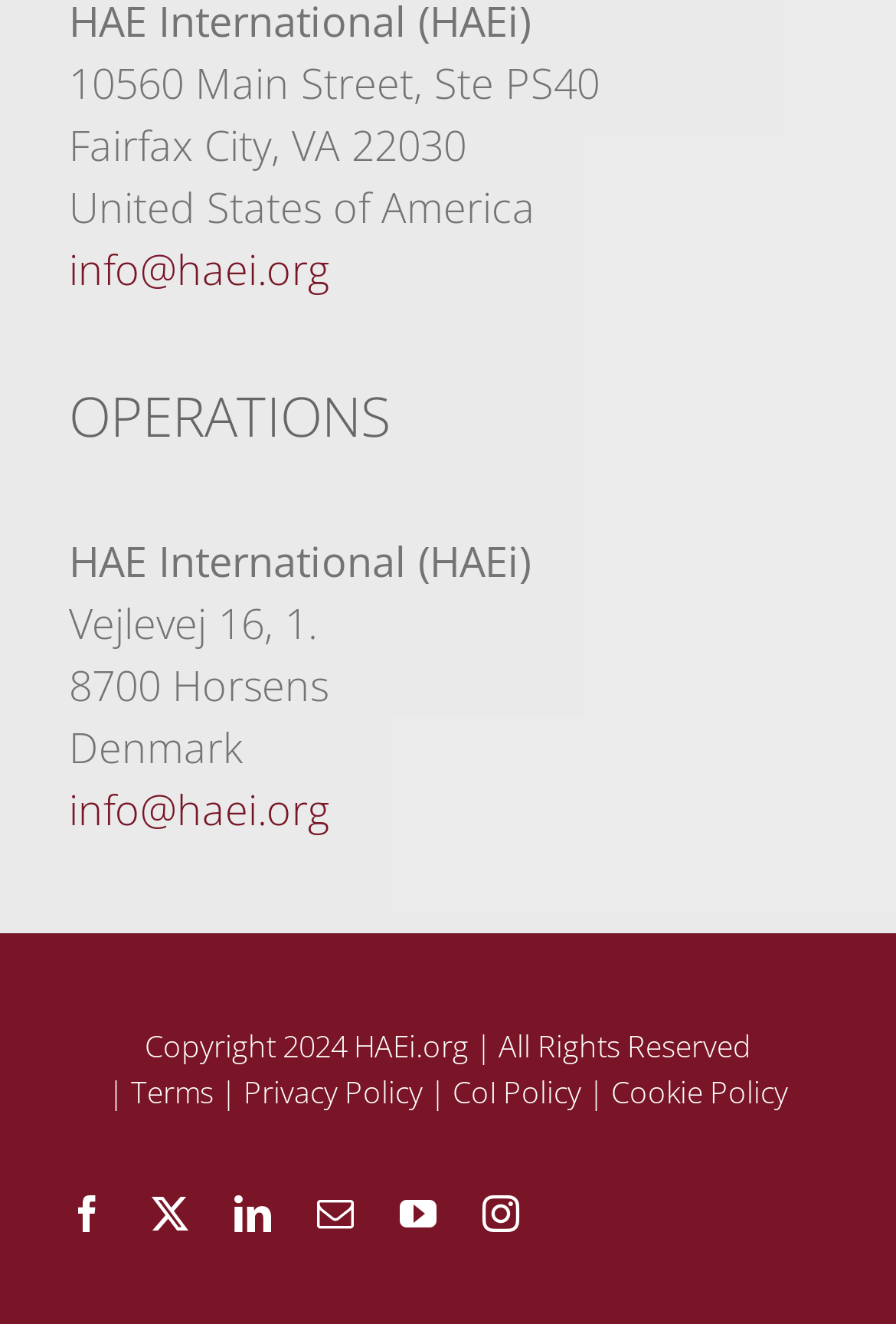Give a concise answer using only one word or phrase for this question:
What is the copyright year?

2024